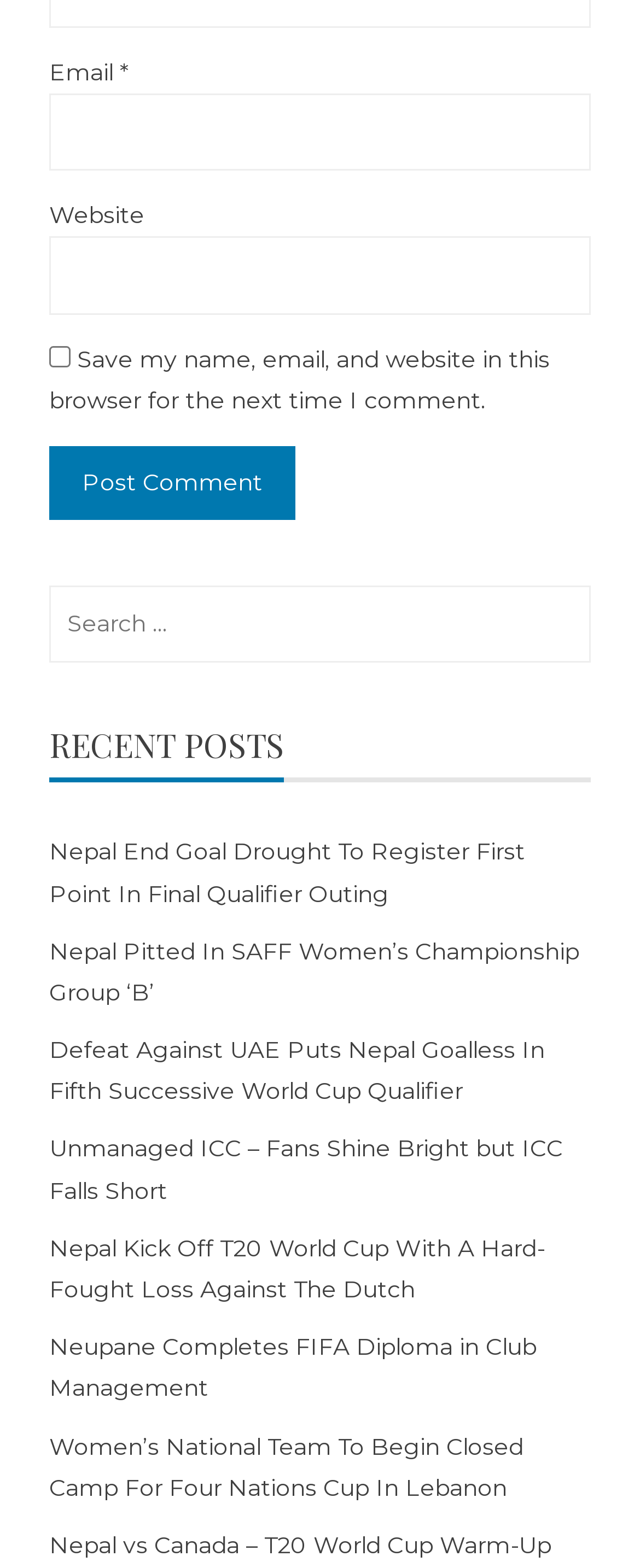Please answer the following question using a single word or phrase: 
What is the purpose of the checkbox?

Save comment info